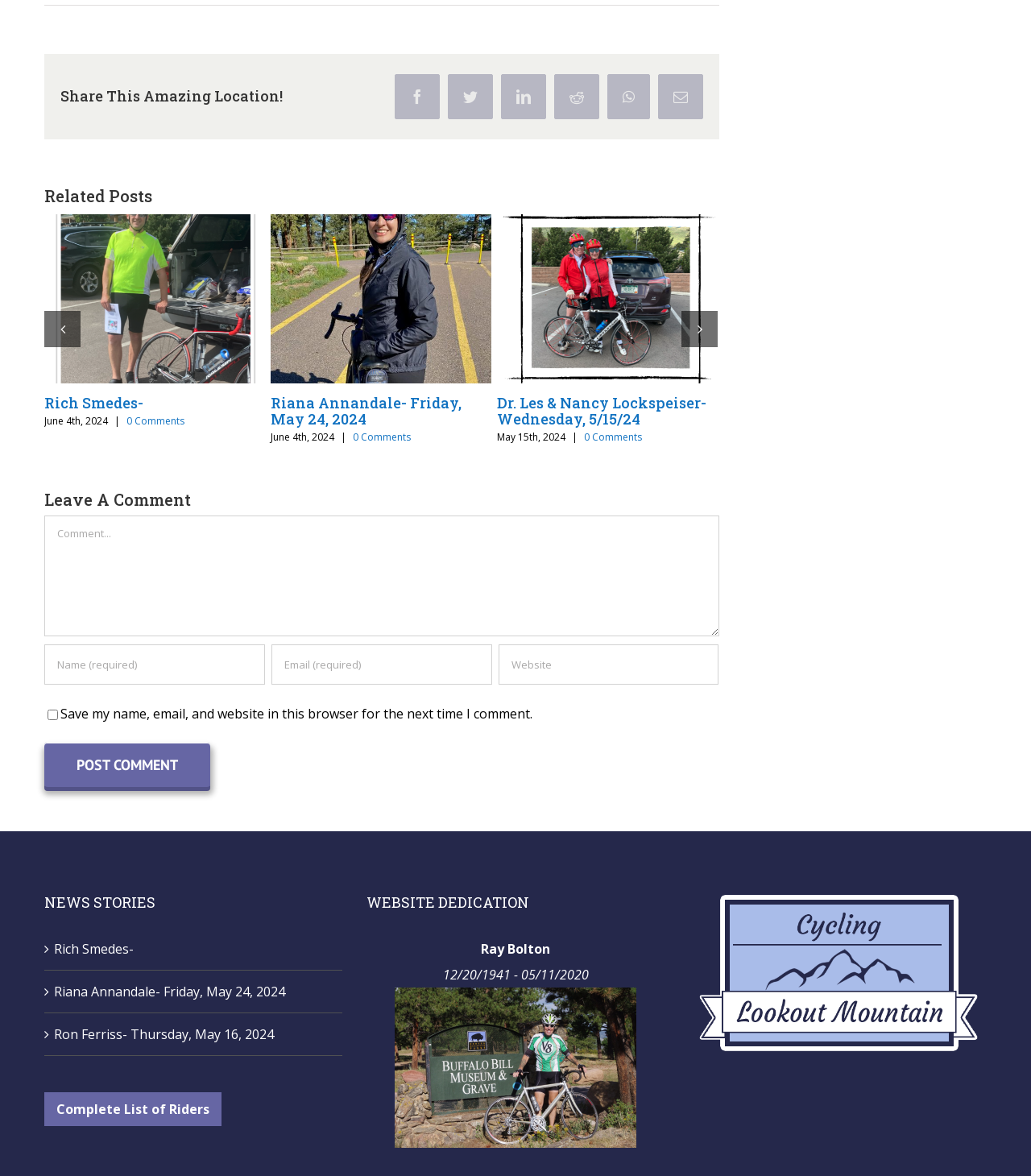Provide the bounding box coordinates of the HTML element described as: "Complete List of Riders". The bounding box coordinates should be four float numbers between 0 and 1, i.e., [left, top, right, bottom].

[0.043, 0.929, 0.215, 0.957]